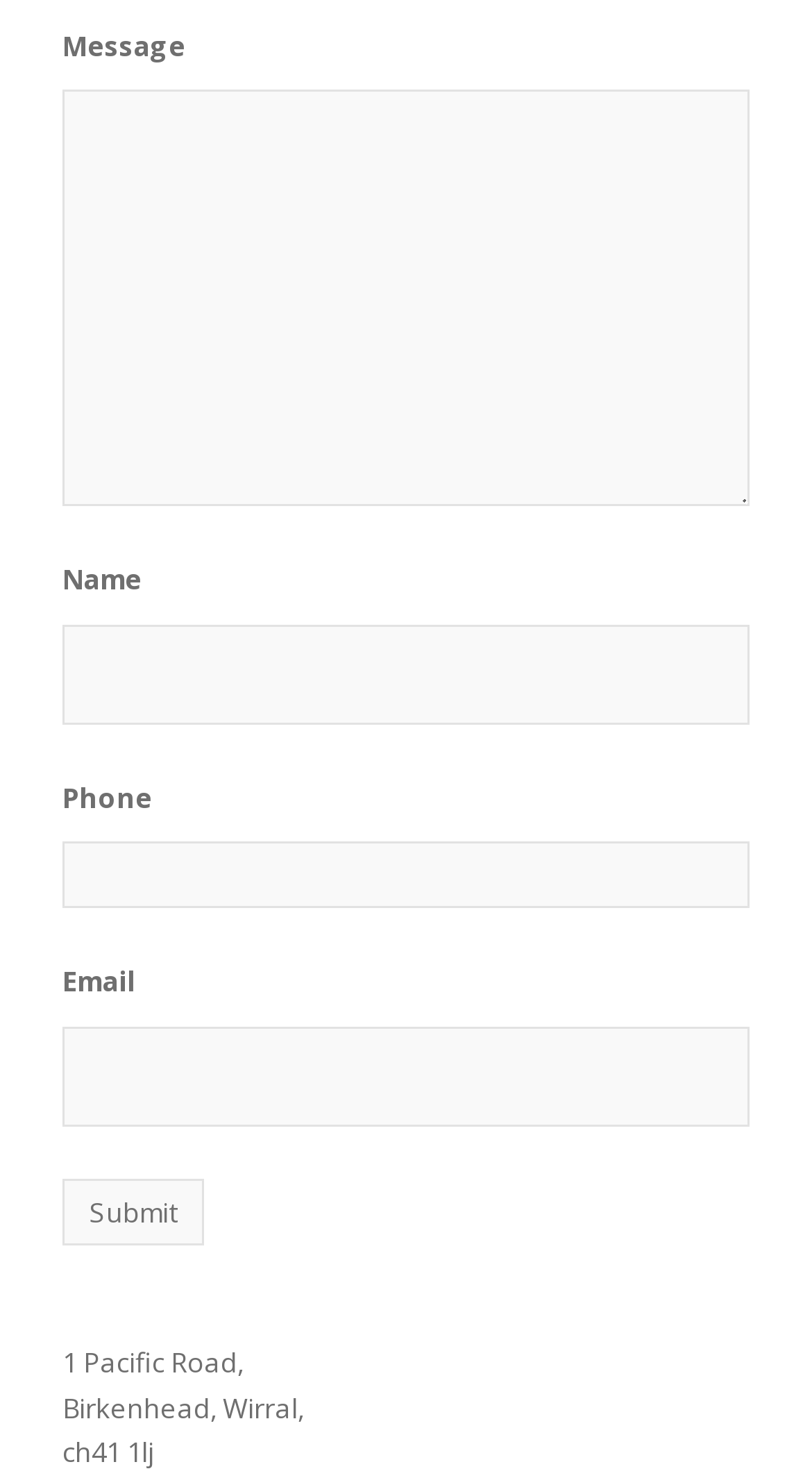What is the purpose of the form?
Please use the image to provide a one-word or short phrase answer.

To submit a message